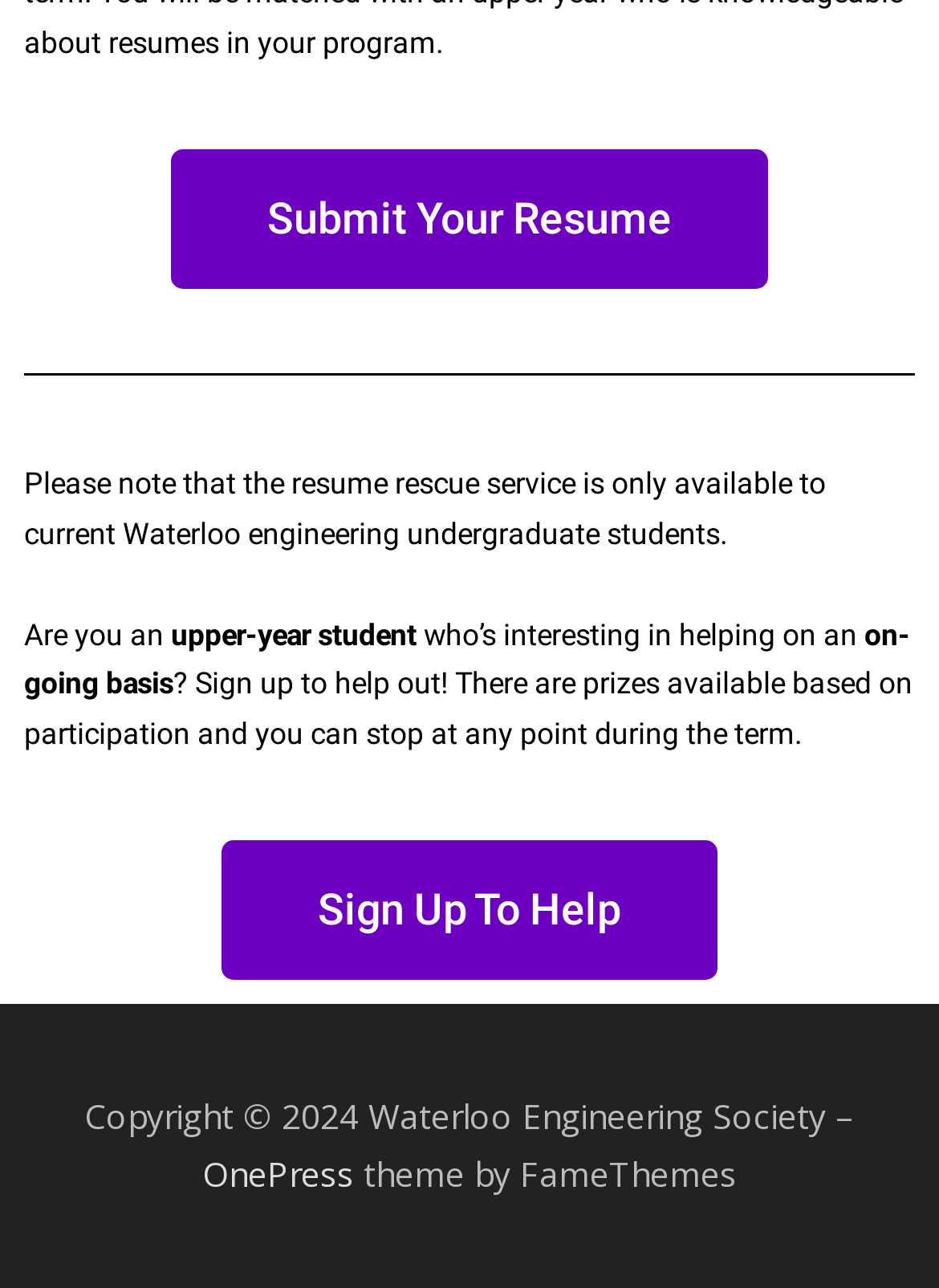From the webpage screenshot, identify the region described by Menu. Provide the bounding box coordinates as (top-left x, top-left y, bottom-right x, bottom-right y), with each value being a floating point number between 0 and 1.

None